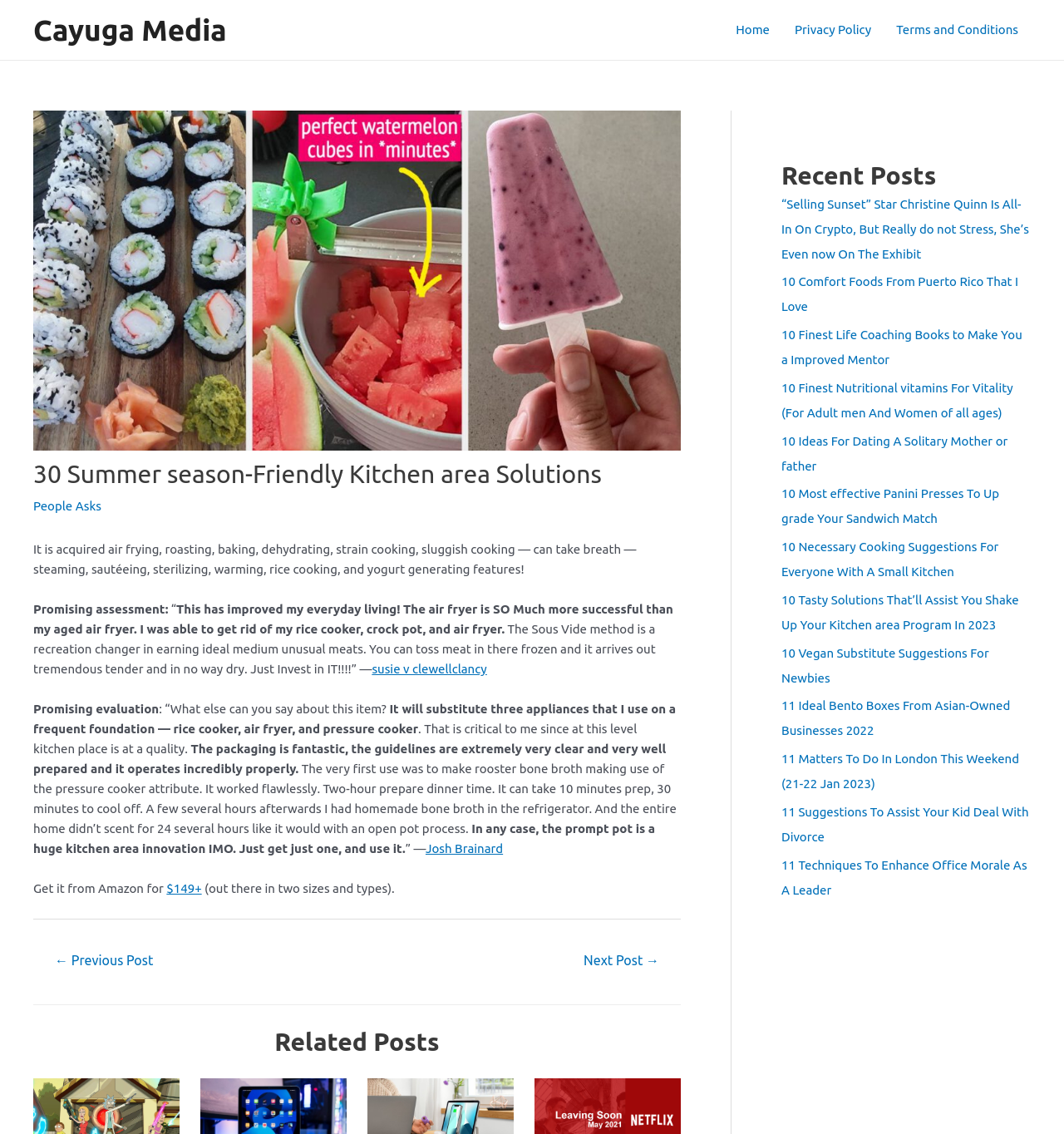Identify the bounding box coordinates for the region to click in order to carry out this instruction: "Click on the 'Next Post →' link". Provide the coordinates using four float numbers between 0 and 1, formatted as [left, top, right, bottom].

[0.53, 0.835, 0.638, 0.862]